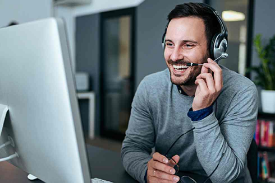Break down the image into a detailed narrative.

The image depicts a smiling man wearing a headset, engaged in conversation while looking at a computer screen. He is seated at a desk, suggesting a professional or remote work environment. The backdrop features a modern office setting, indicated by blurred outlines of furniture and decor, possibly enhancing a sense of a collaborative workspace. The man’s demeanor is friendly and approachable, reflecting engagement likely in customer service or virtual meetings. His casual attire, a gray sweater, adds to the relaxed yet professional atmosphere of the scene.